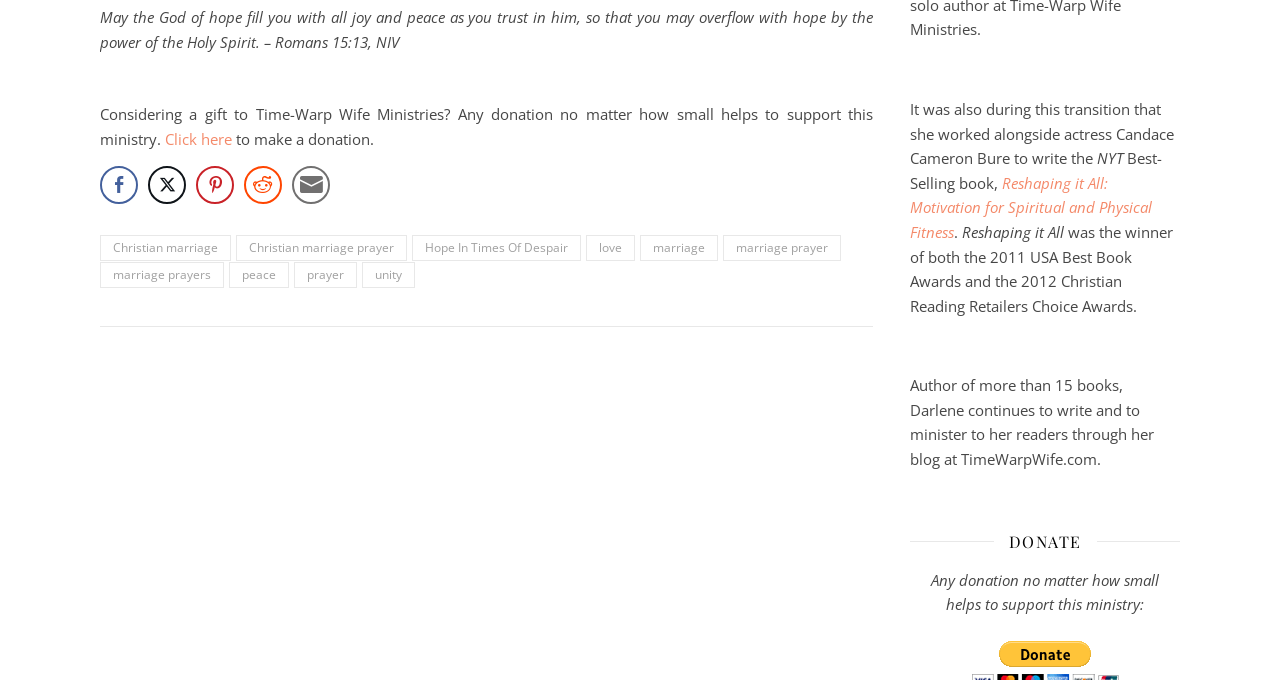Locate the bounding box coordinates of the area that needs to be clicked to fulfill the following instruction: "Learn about the book Reshaping it All". The coordinates should be in the format of four float numbers between 0 and 1, namely [left, top, right, bottom].

[0.711, 0.254, 0.9, 0.356]